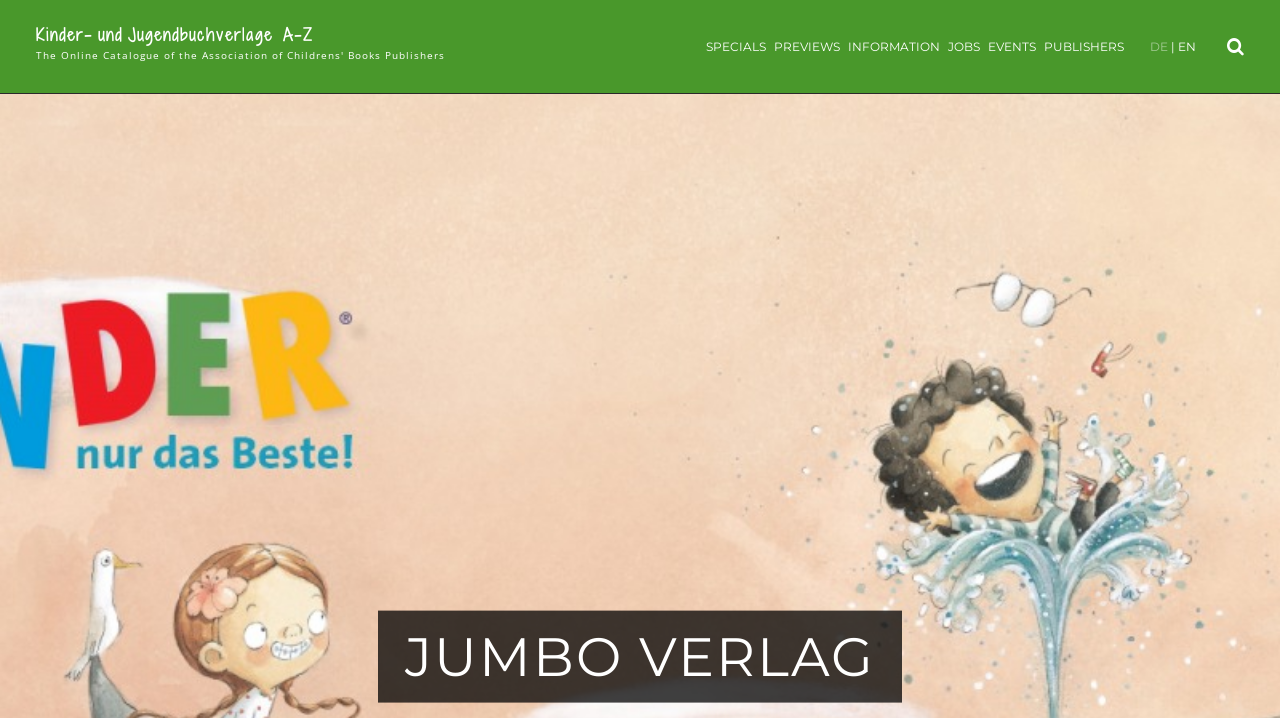Determine the bounding box for the UI element described here: "DE | EN".

[0.898, 0.052, 0.934, 0.079]